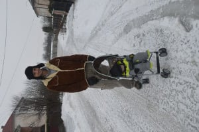What is the weather condition in the scene?
Give a single word or phrase as your answer by examining the image.

Snowy and cold